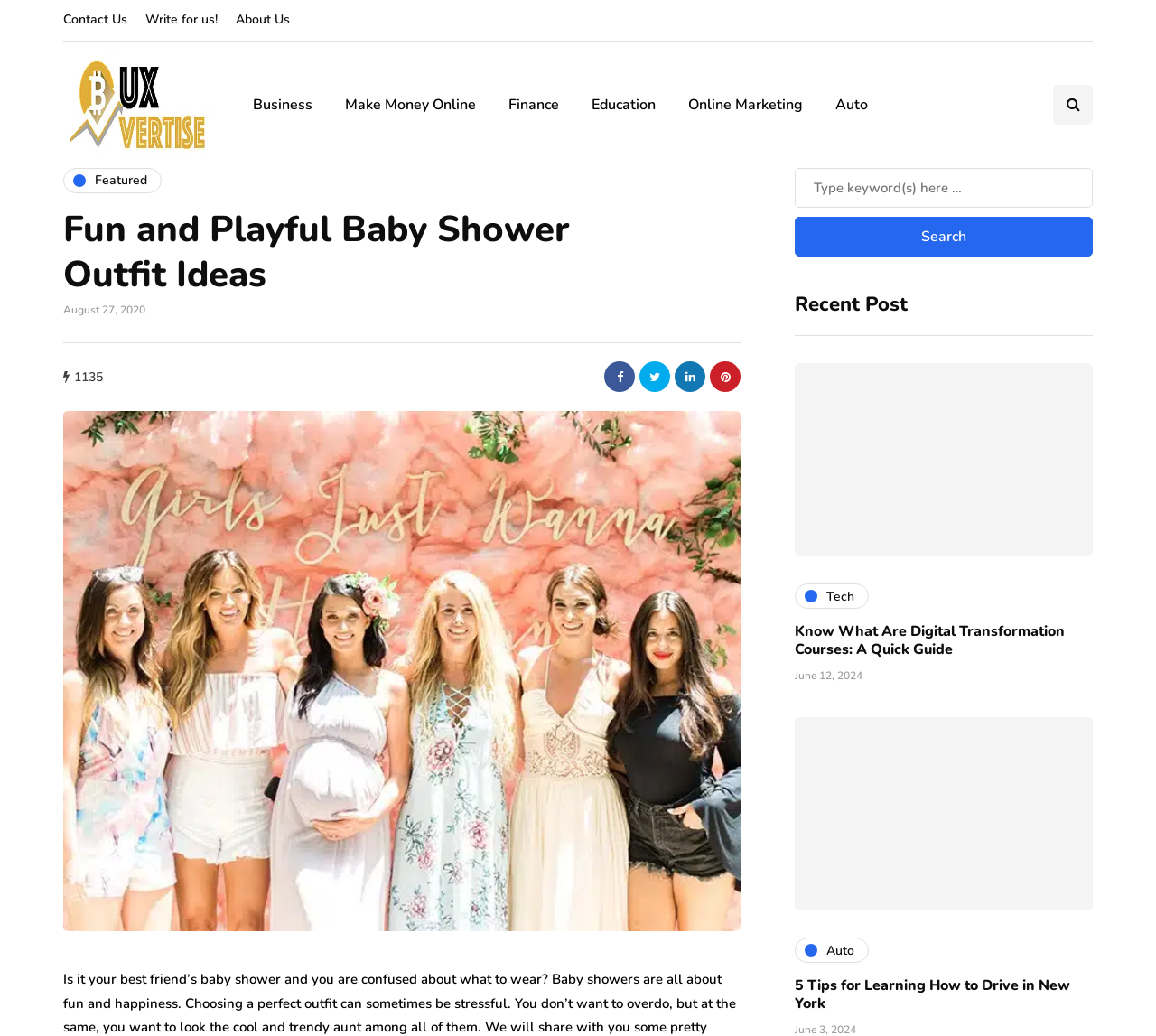Please find the bounding box coordinates of the element that needs to be clicked to perform the following instruction: "Explore the Business category". The bounding box coordinates should be four float numbers between 0 and 1, represented as [left, top, right, bottom].

[0.205, 0.082, 0.284, 0.12]